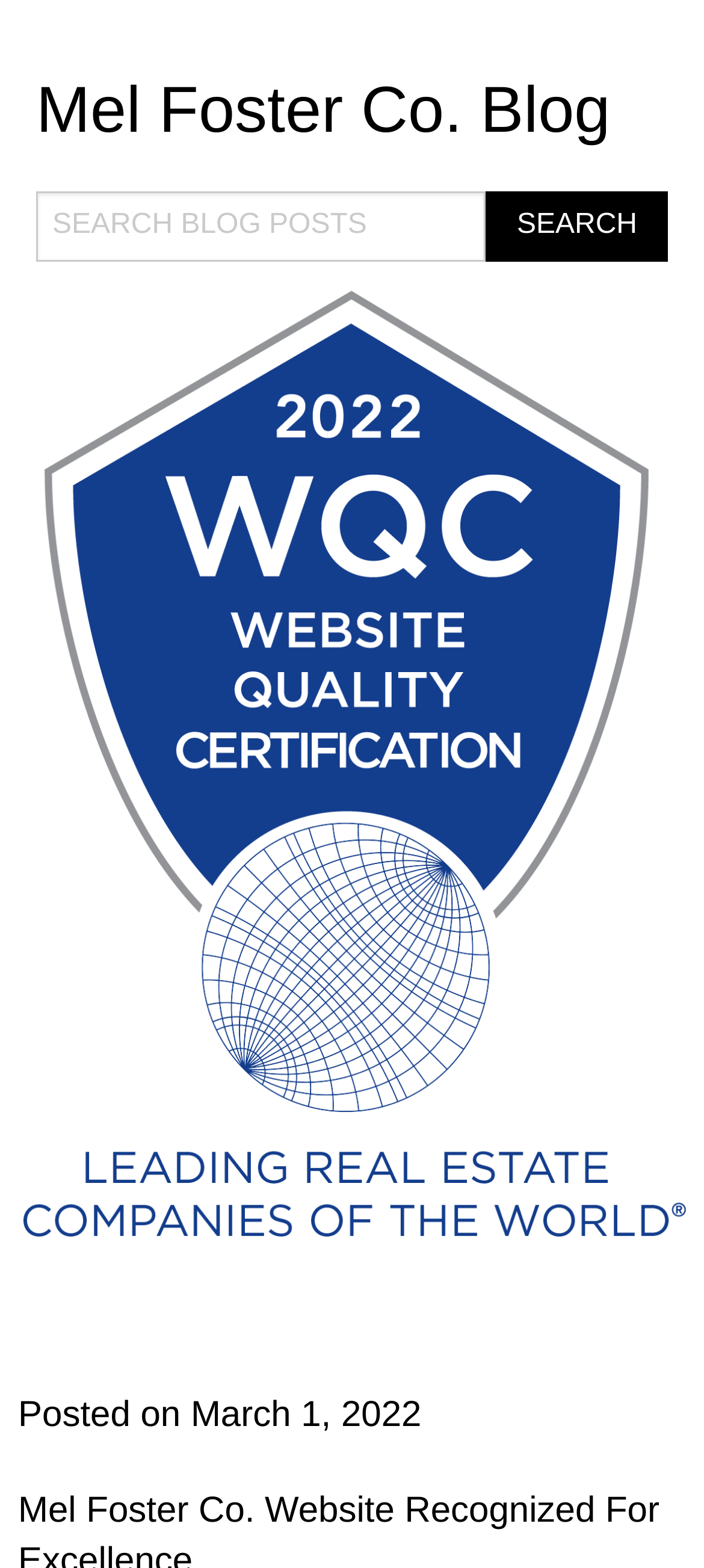What is the date of the blog post?
Answer the question using a single word or phrase, according to the image.

March 1, 2022